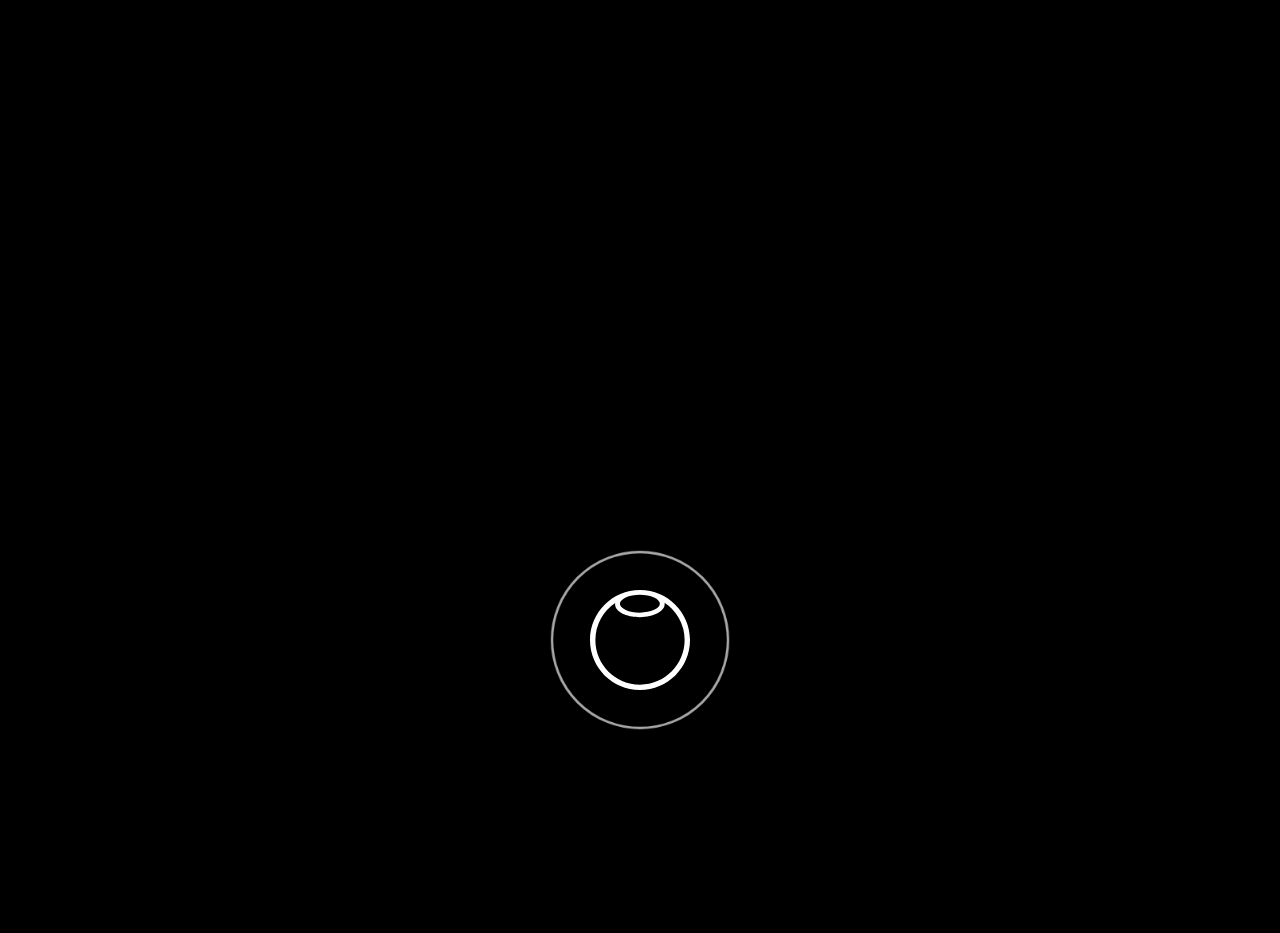Given the element description, predict the bounding box coordinates in the format (top-left x, top-left y, bottom-right x, bottom-right y). Make sure all values are between 0 and 1. Here is the element description: Log In

[0.454, 0.736, 0.546, 0.775]